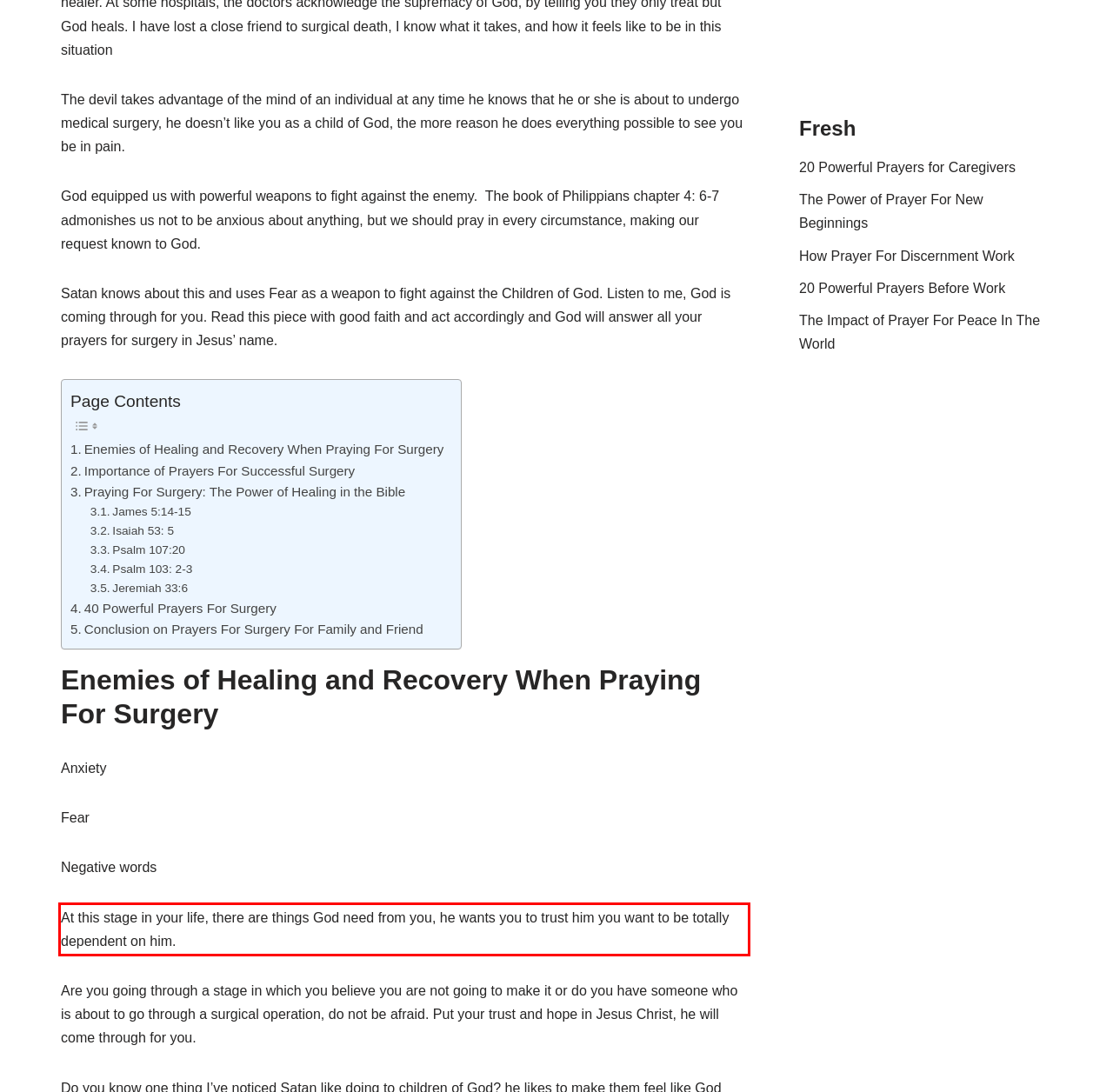Please identify the text within the red rectangular bounding box in the provided webpage screenshot.

At this stage in your life, there are things God need from you, he wants you to trust him you want to be totally dependent on him.